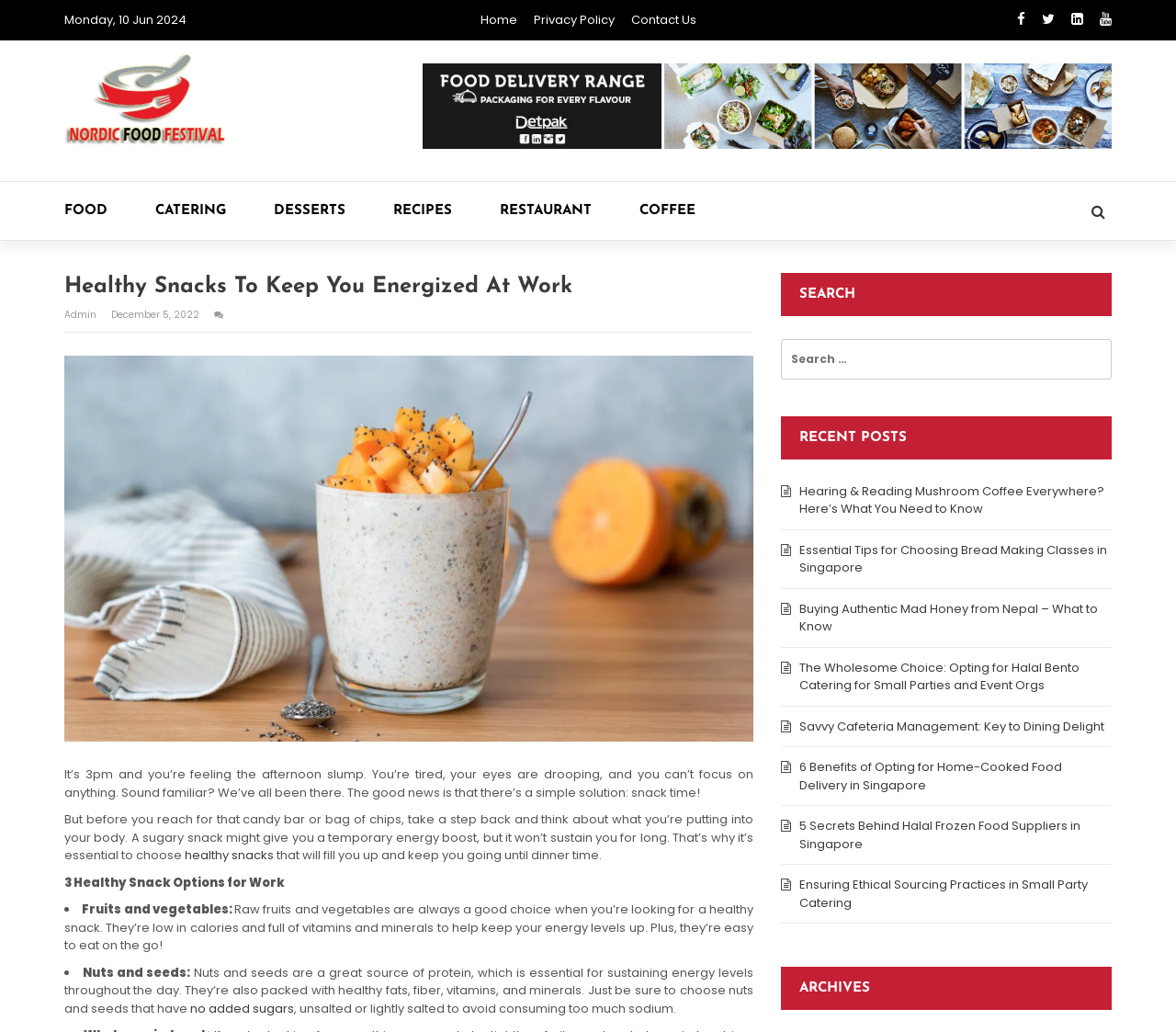What is the topic of the first recent post mentioned on the page?
Provide a one-word or short-phrase answer based on the image.

Mushroom Coffee